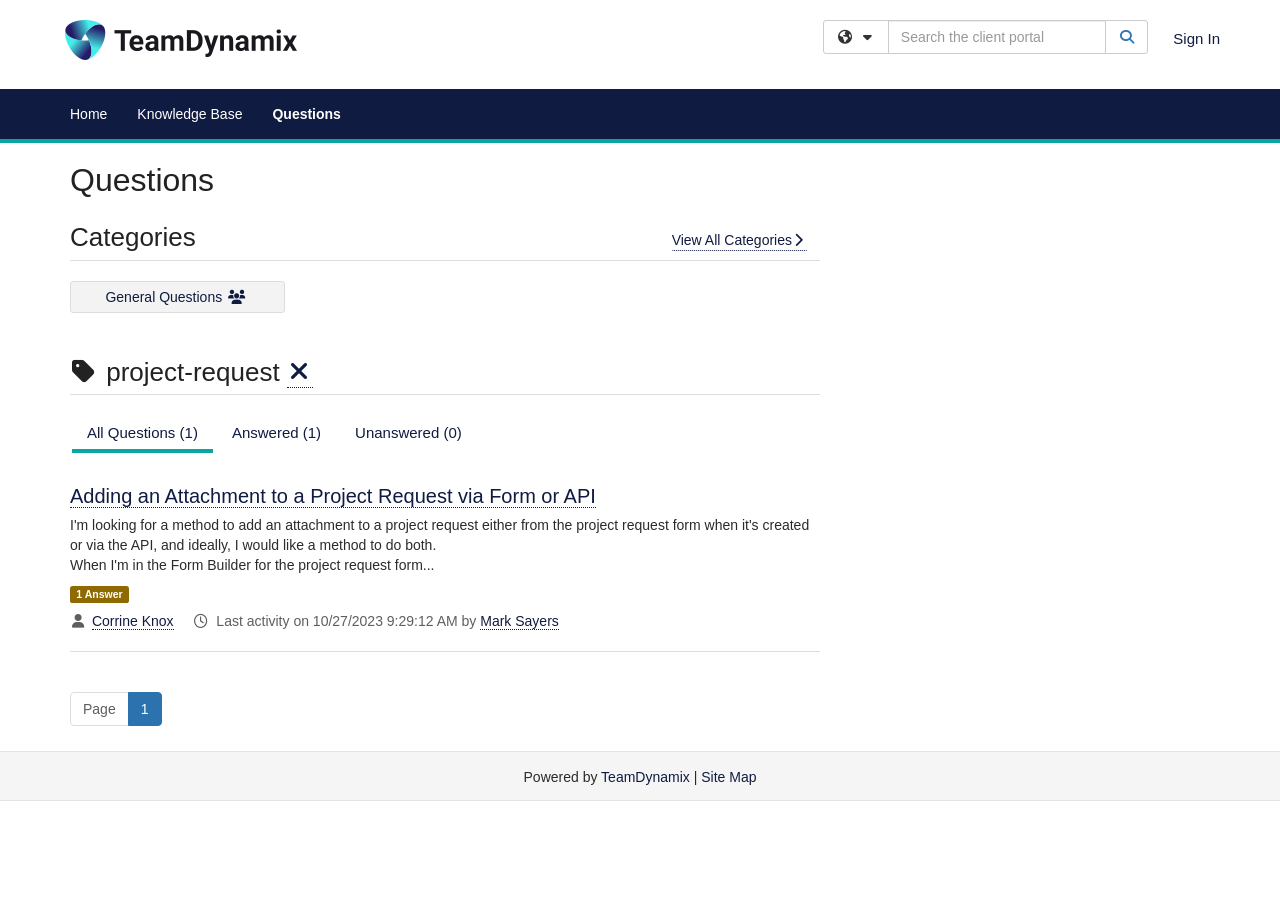Determine the coordinates of the bounding box for the clickable area needed to execute this instruction: "Search the client portal".

[0.694, 0.022, 0.864, 0.06]